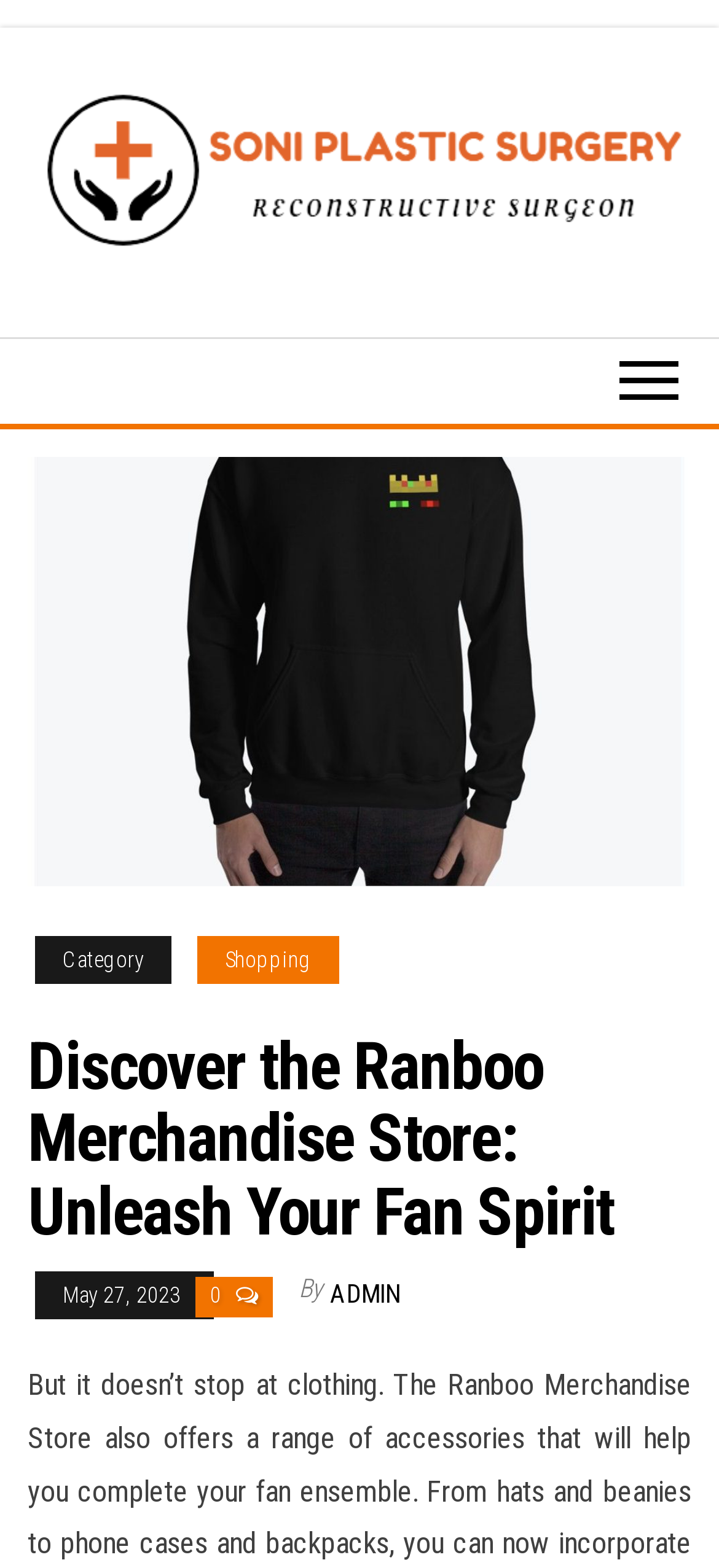Using the webpage screenshot, find the UI element described by Shopping. Provide the bounding box coordinates in the format (top-left x, top-left y, bottom-right x, bottom-right y), ensuring all values are floating point numbers between 0 and 1.

[0.274, 0.597, 0.472, 0.627]